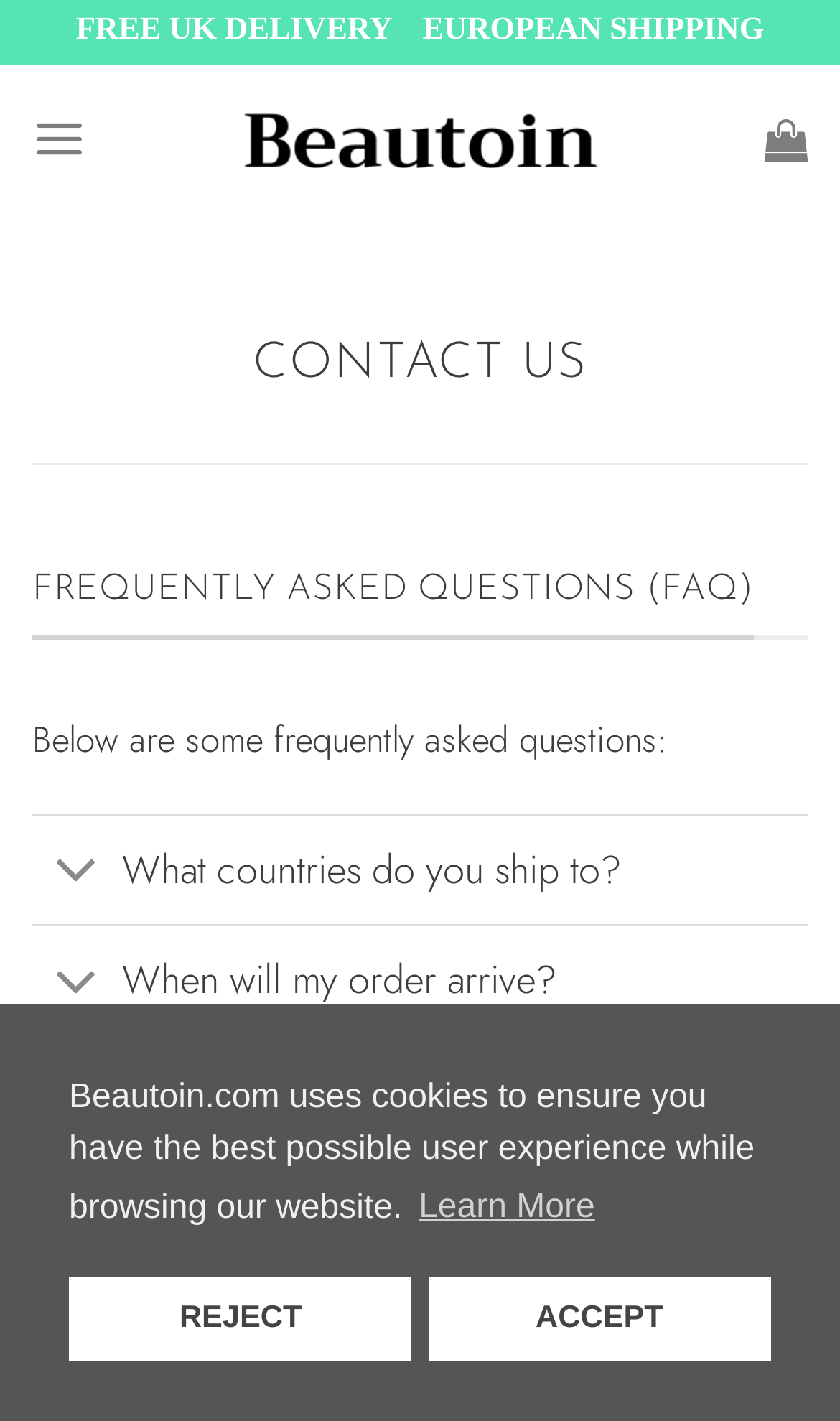Answer the question in one word or a short phrase:
What is the shipping policy for UK?

Free UK delivery